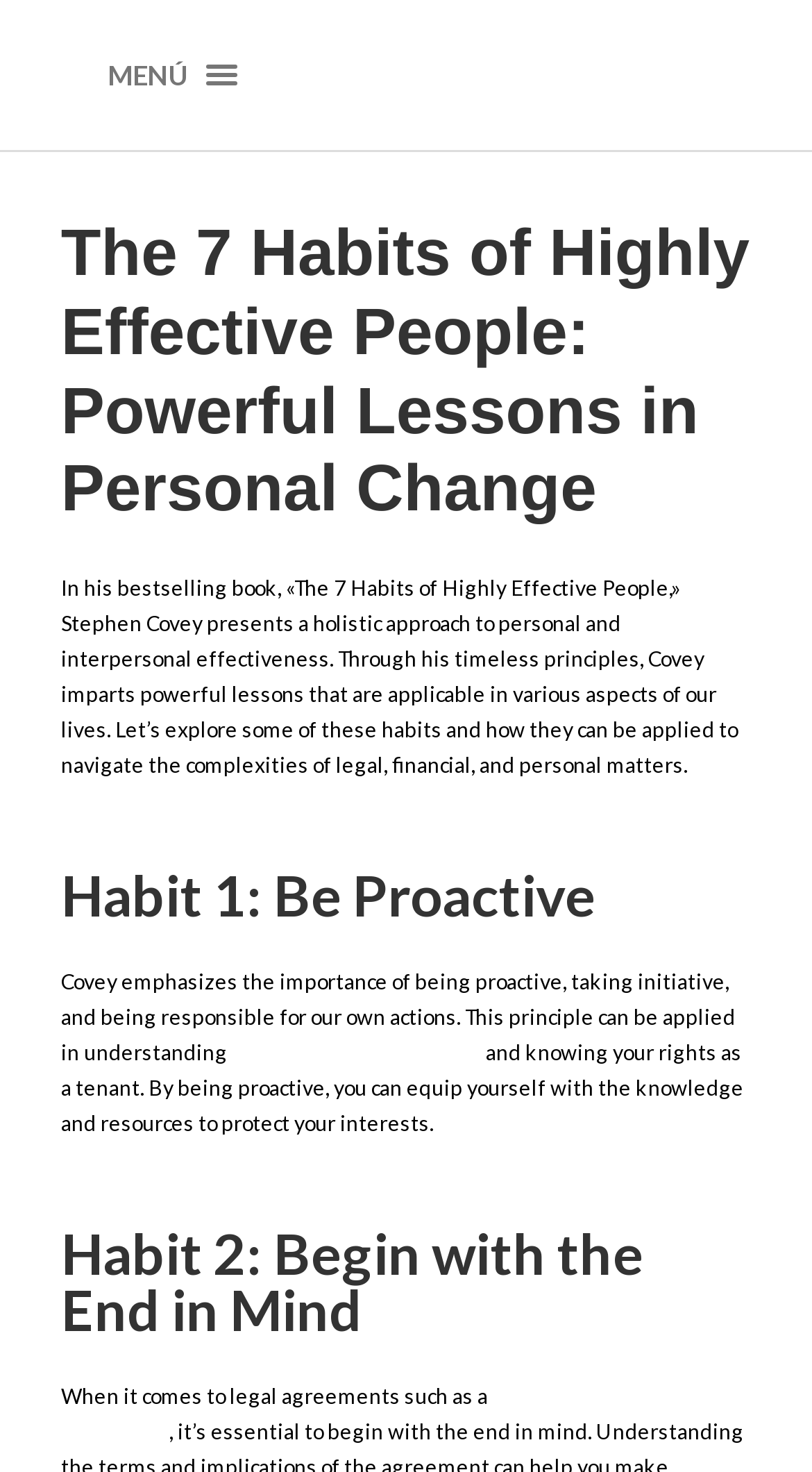What is the link related to rent increase?
Please respond to the question with a detailed and thorough explanation.

The link related to rent increase is 'laws against rent increase', which is a link element located in the paragraph discussing the first habit, 'Habit 1: Be Proactive'.